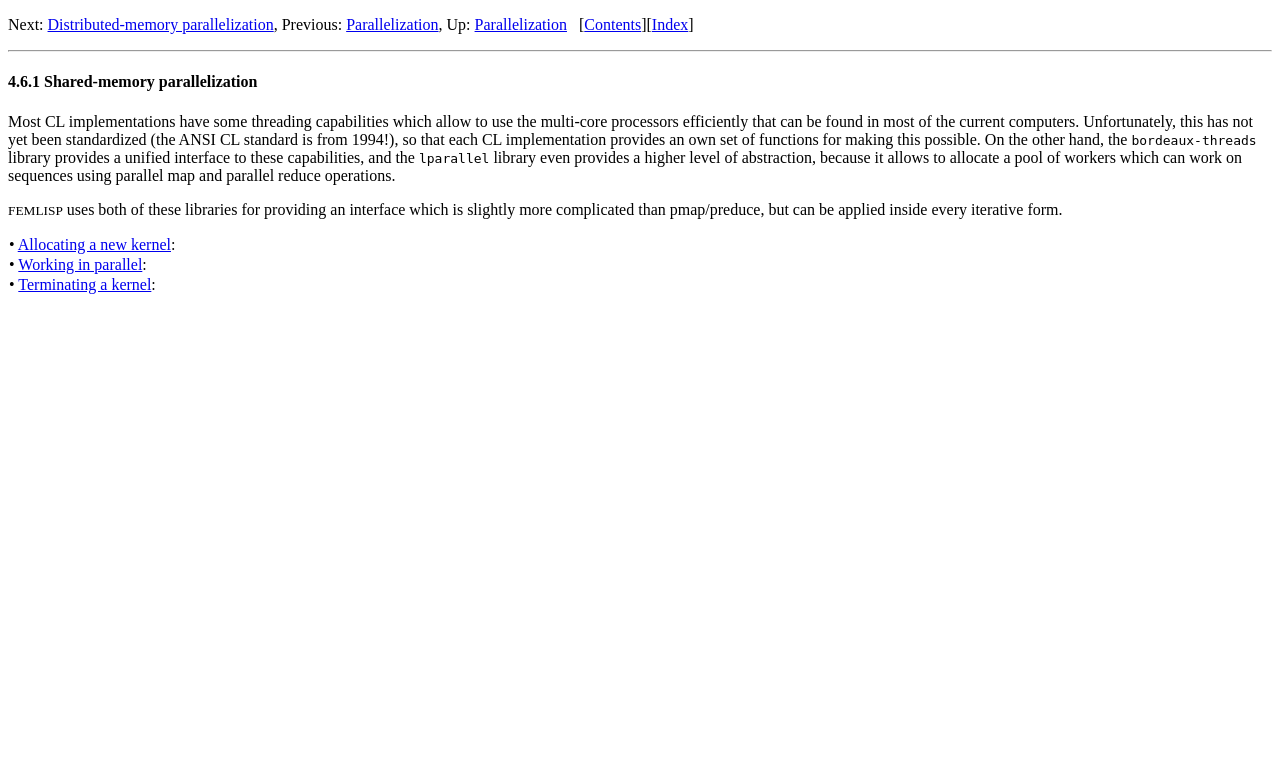Answer the question below with a single word or a brief phrase: 
What is the main topic of this webpage?

Shared-memory parallelization